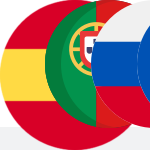Reply to the question below using a single word or brief phrase:
Is the icon part of a set?

Yes